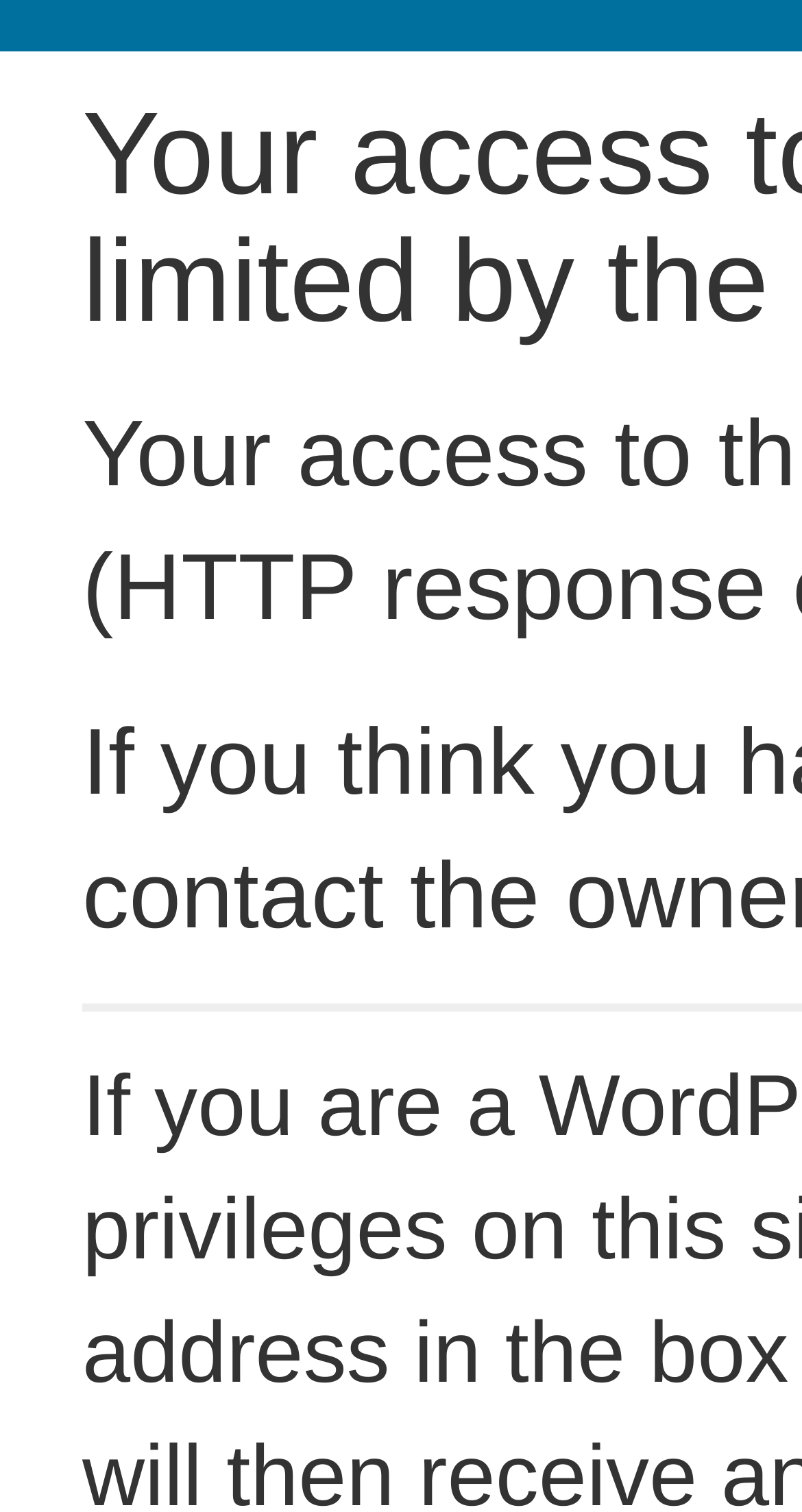Can you find and provide the title of the webpage?

Your access to this site has been limited by the site owner